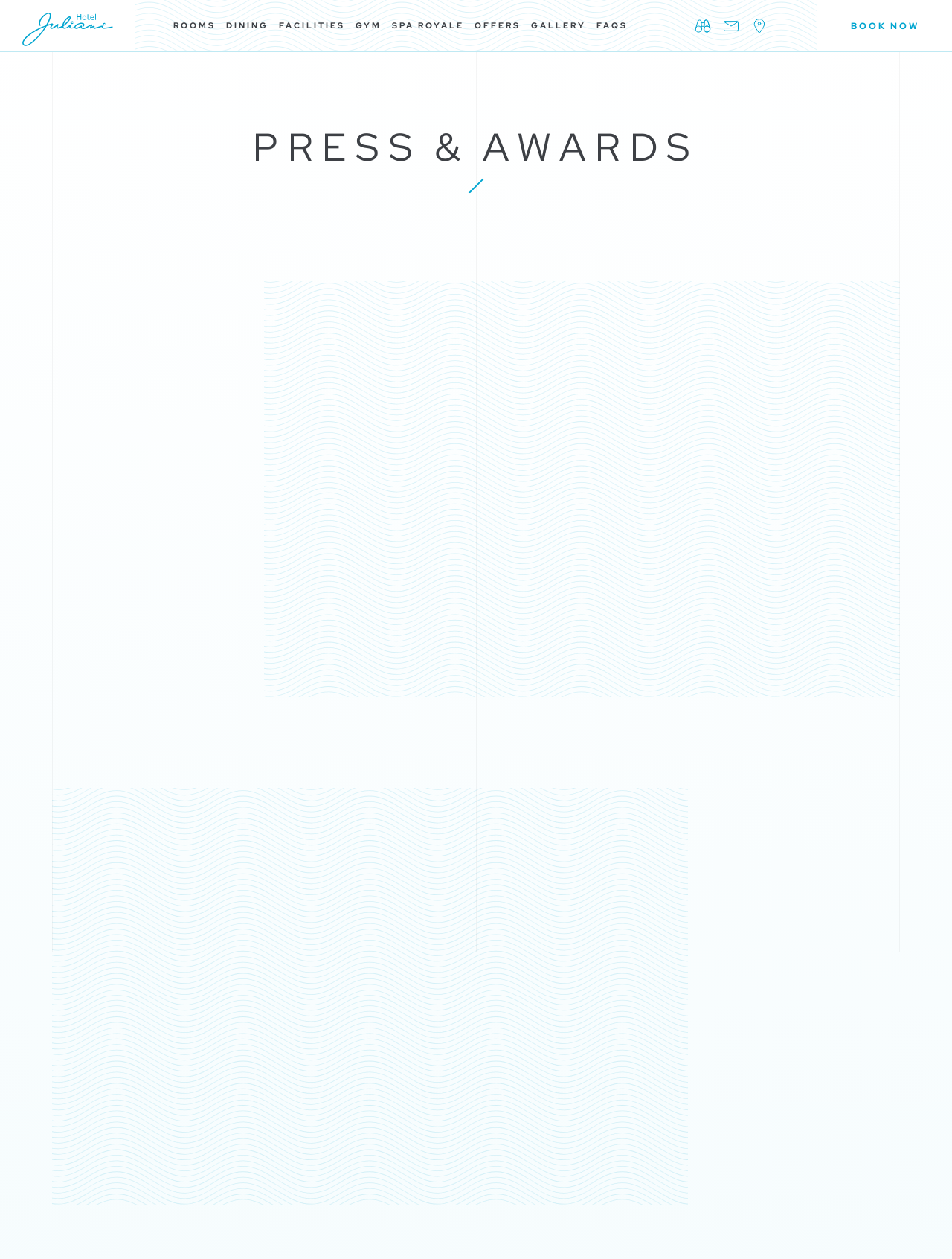Find the primary header on the webpage and provide its text.

PRESS & AWARDS